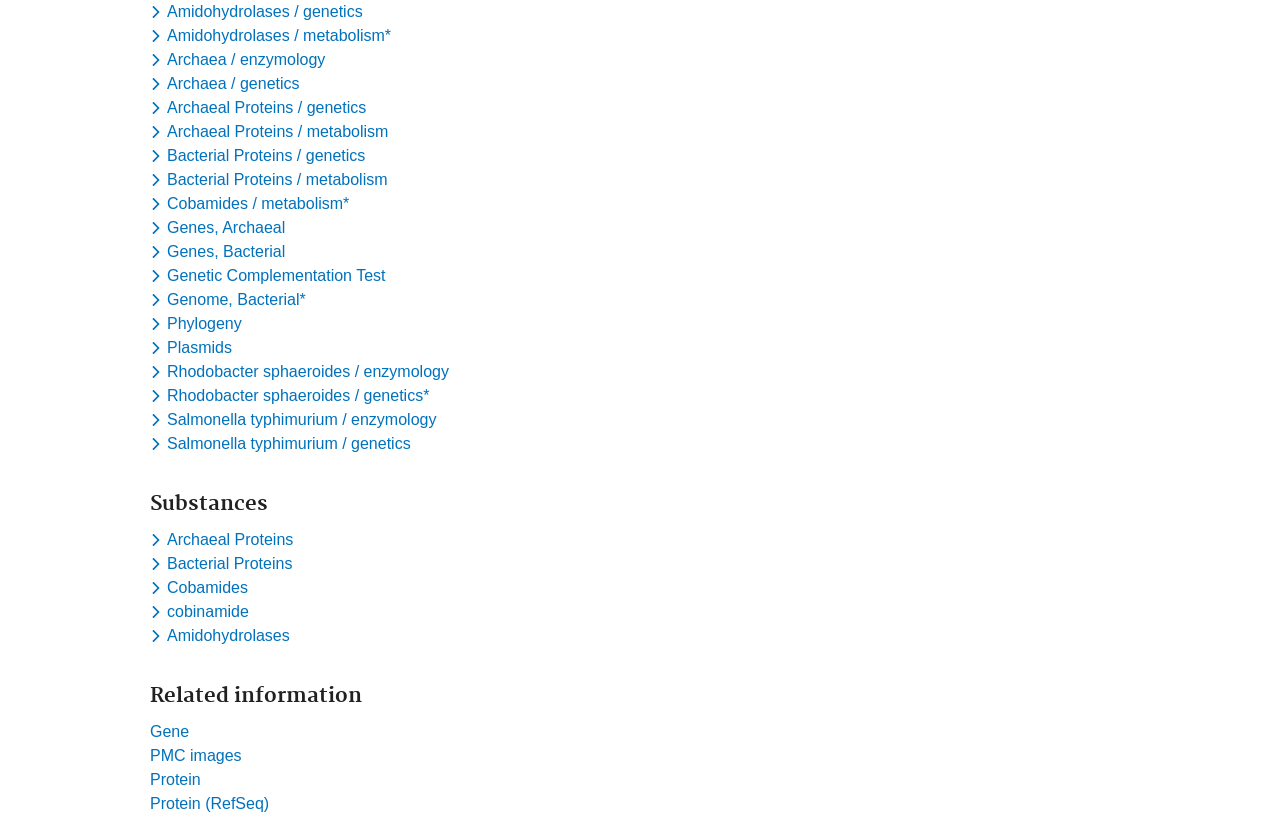Identify the bounding box coordinates of the clickable region required to complete the instruction: "Toggle dropdown menu for keyword Bacterial Proteins / metabolism". The coordinates should be given as four float numbers within the range of 0 and 1, i.e., [left, top, right, bottom].

[0.117, 0.209, 0.307, 0.231]